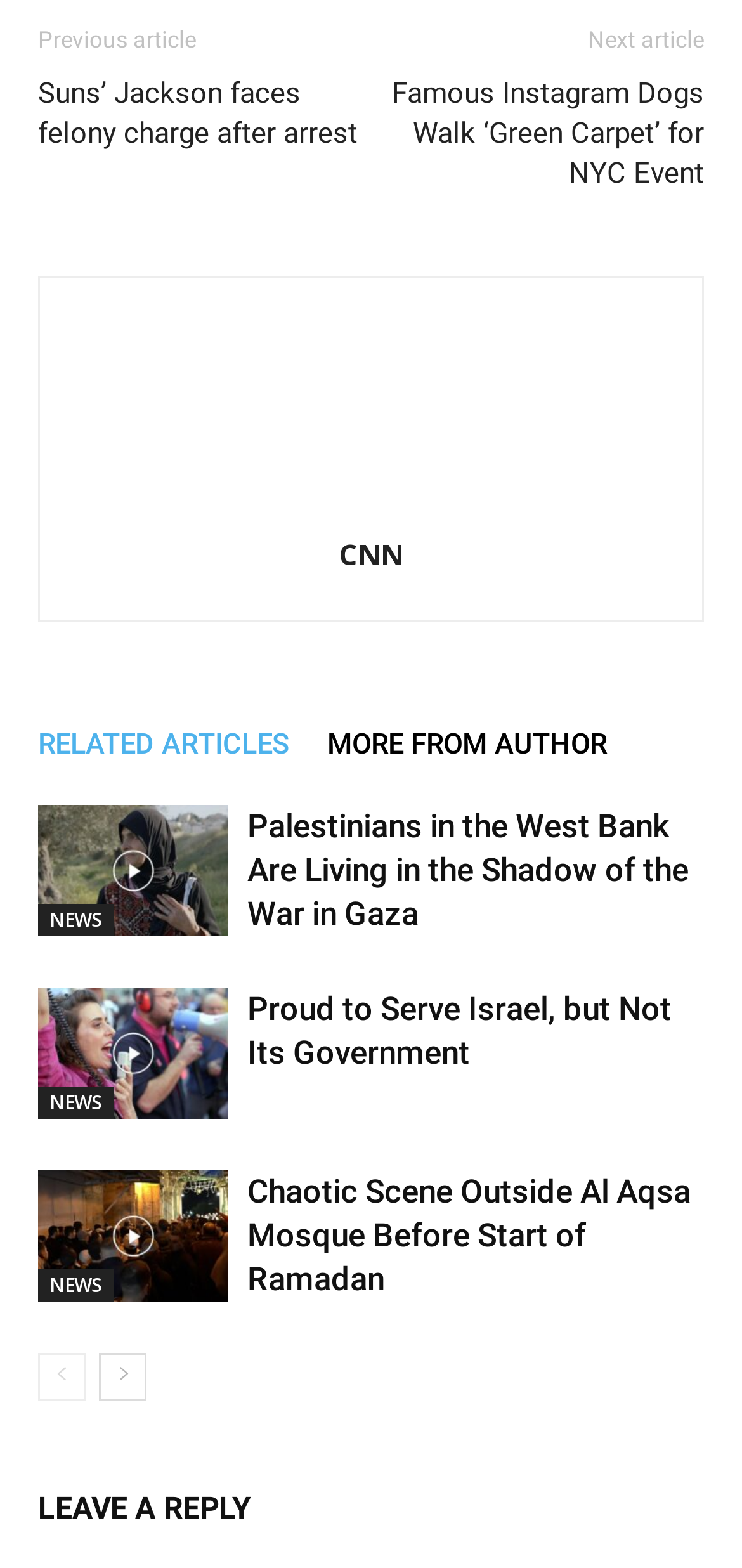Identify and provide the bounding box coordinates of the UI element described: "NEWS". The coordinates should be formatted as [left, top, right, bottom], with each number being a float between 0 and 1.

[0.051, 0.809, 0.154, 0.83]